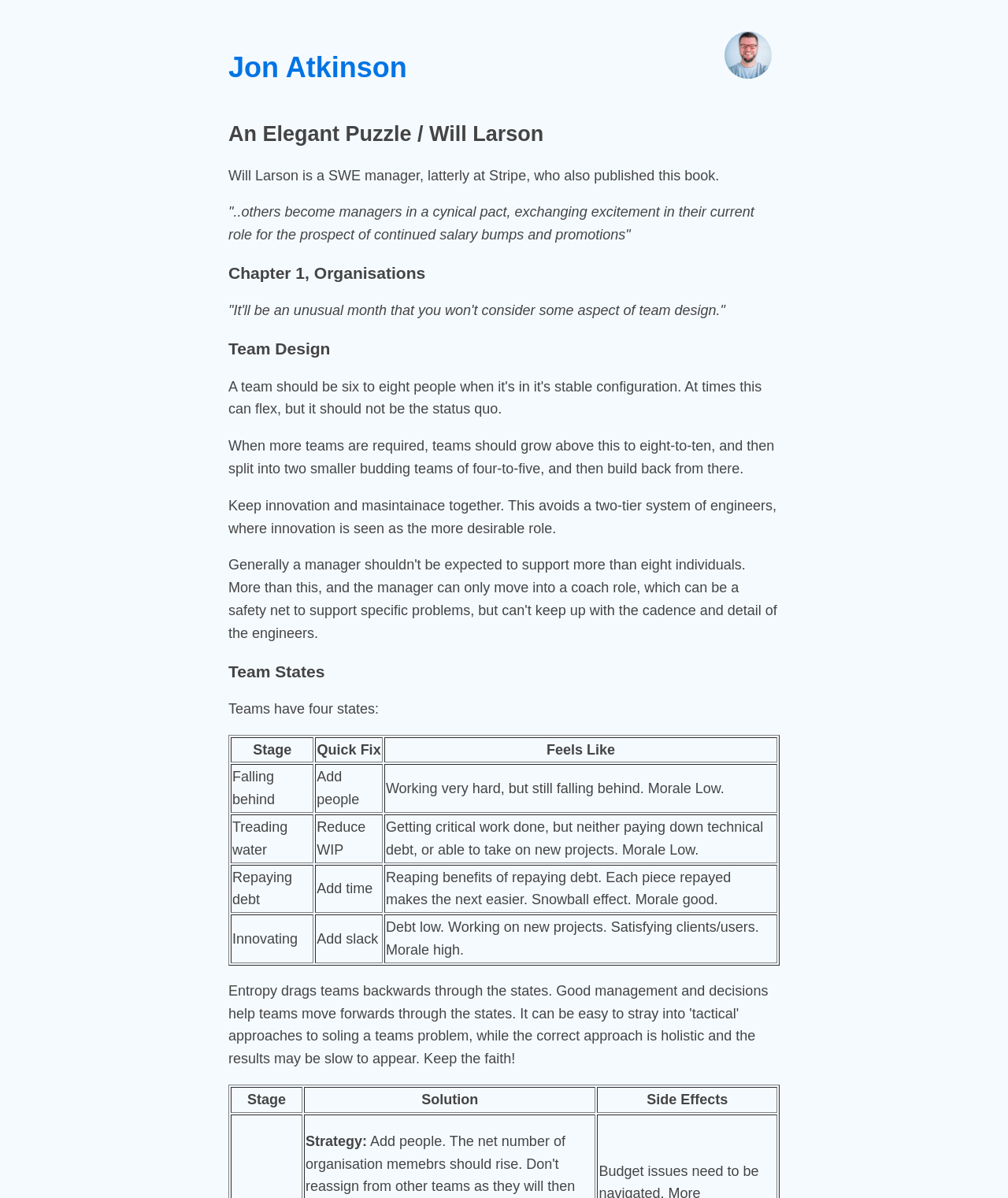What is the name of the author mentioned on the webpage?
Using the image, provide a detailed and thorough answer to the question.

The webpage mentions the name 'Will Larson' in the heading 'An Elegant Puzzle / Will Larson', which suggests that he is the author of the book being discussed.